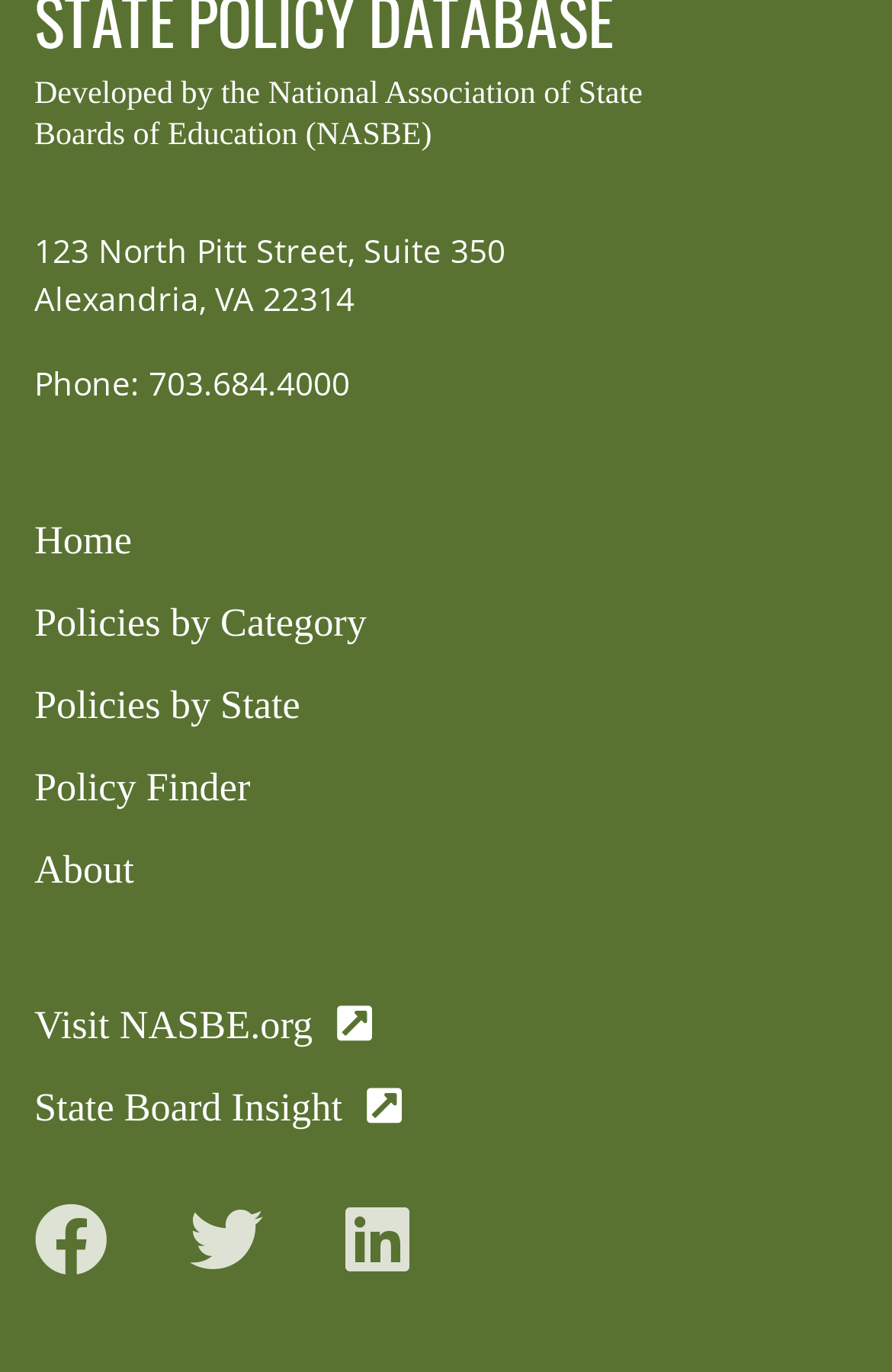Please locate the bounding box coordinates of the element that should be clicked to complete the given instruction: "Follow on Facebook".

[0.038, 0.877, 0.121, 0.93]